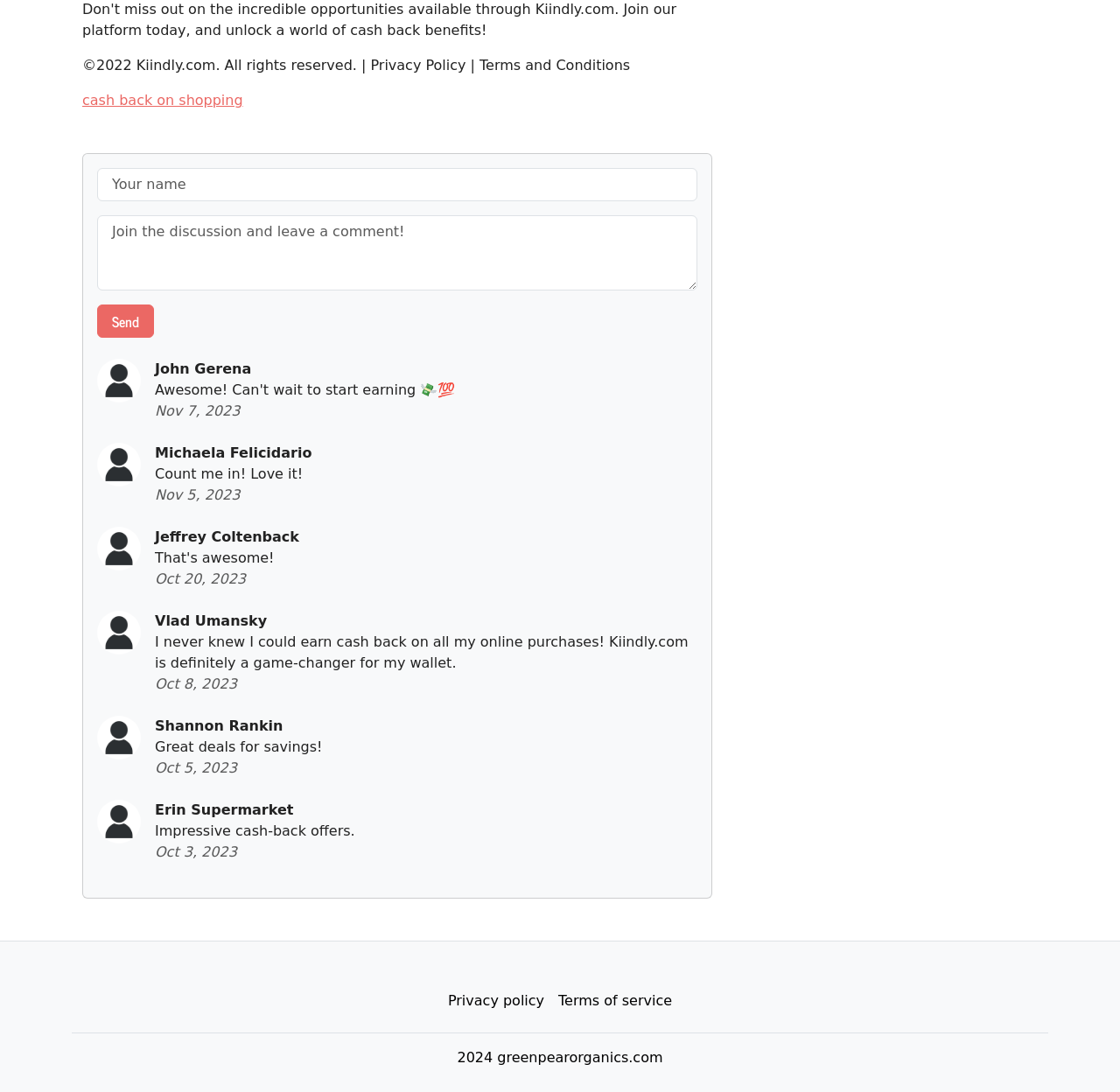Please give a succinct answer to the question in one word or phrase:
What is the link at the bottom of the webpage?

Privacy policy